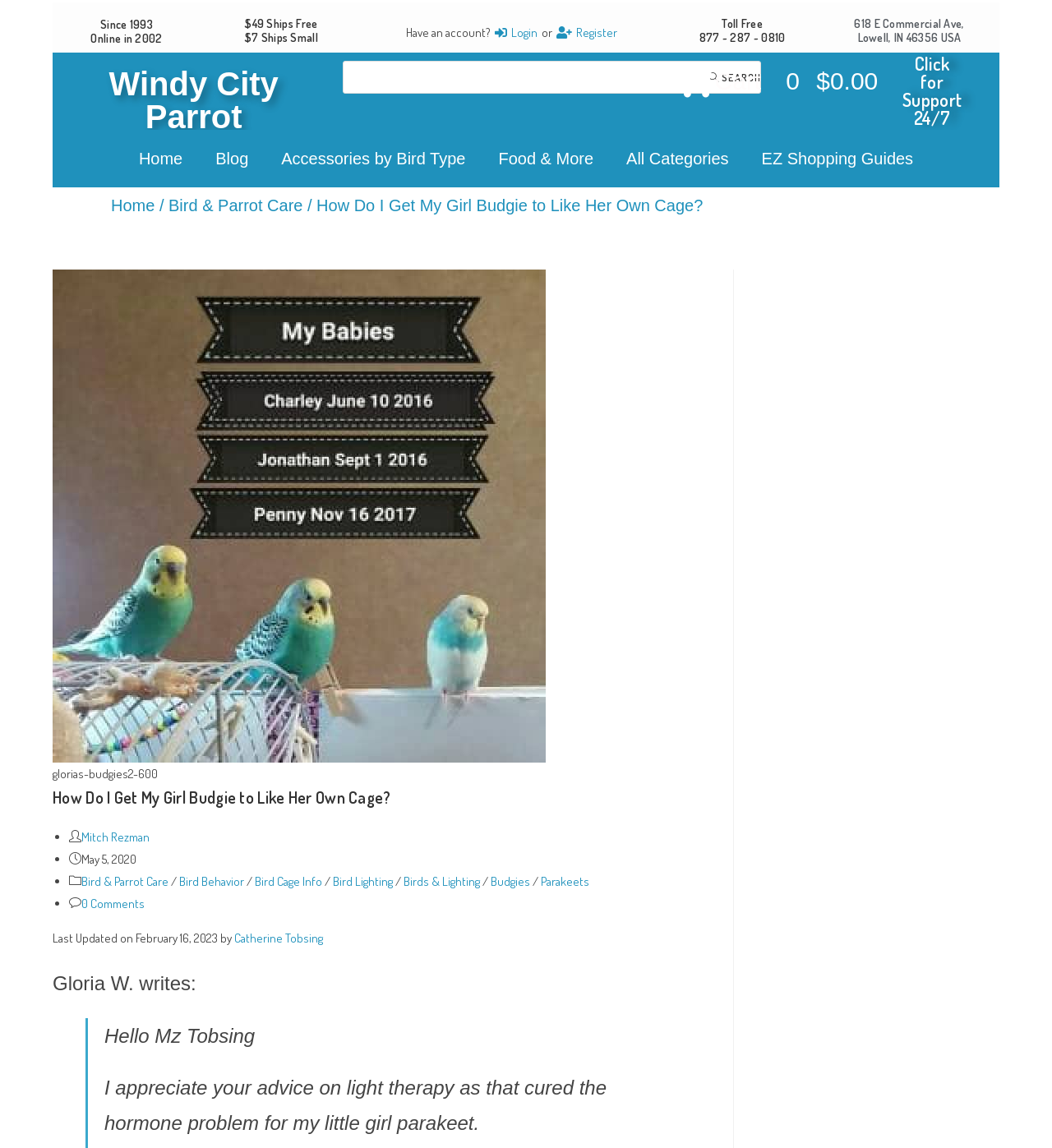Analyze the image and give a detailed response to the question:
What is the phone number of Windy City Parrot?

The phone number of Windy City Parrot can be found in the heading element with the text 'Toll Free 877 ~ 287 ~ 0810'.